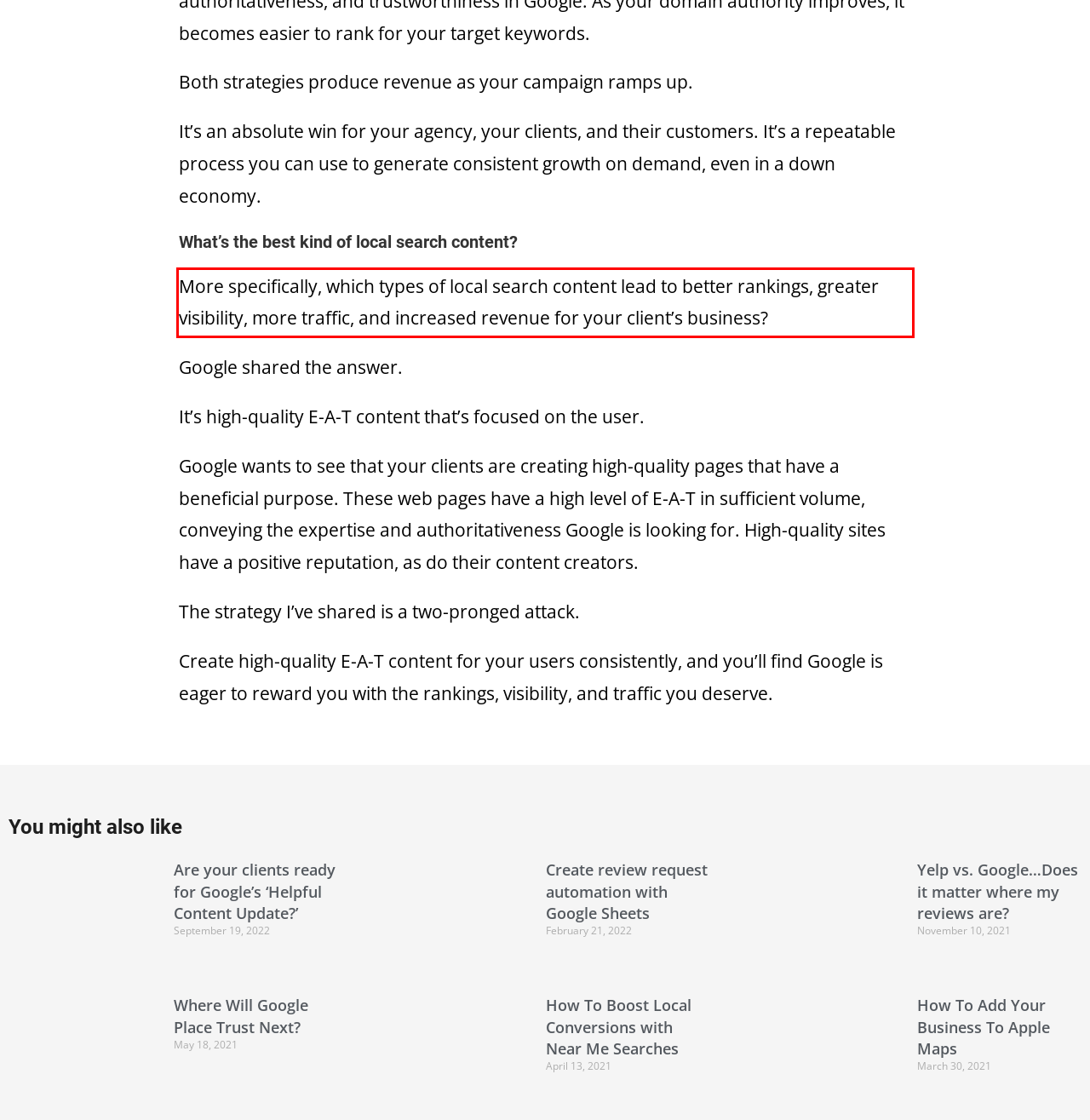Identify the text within the red bounding box on the webpage screenshot and generate the extracted text content.

More specifically, which types of local search content lead to better rankings, greater visibility, more traffic, and increased revenue for your client’s business?